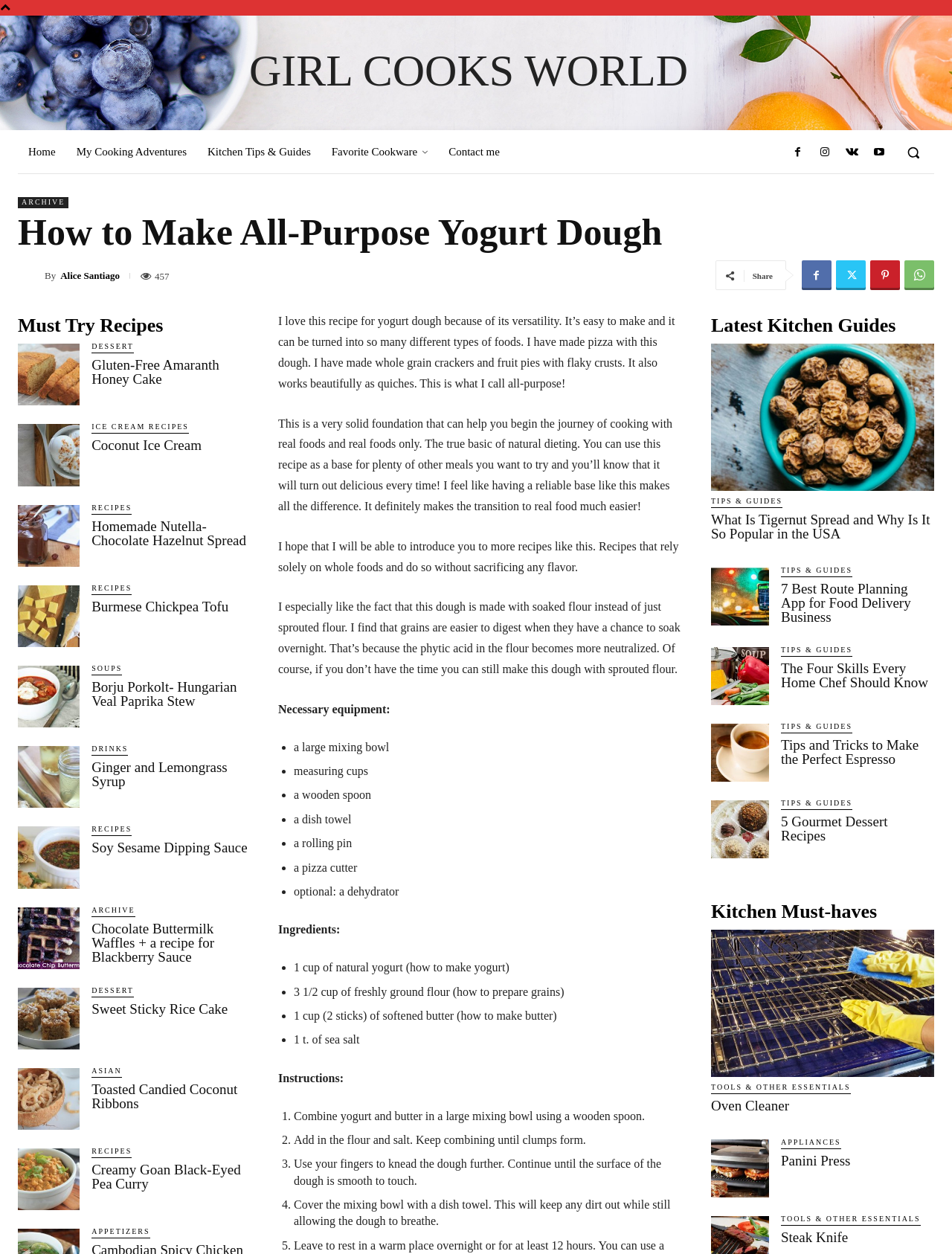Give the bounding box coordinates for this UI element: "Contact me". The coordinates should be four float numbers between 0 and 1, arranged as [left, top, right, bottom].

[0.46, 0.104, 0.536, 0.138]